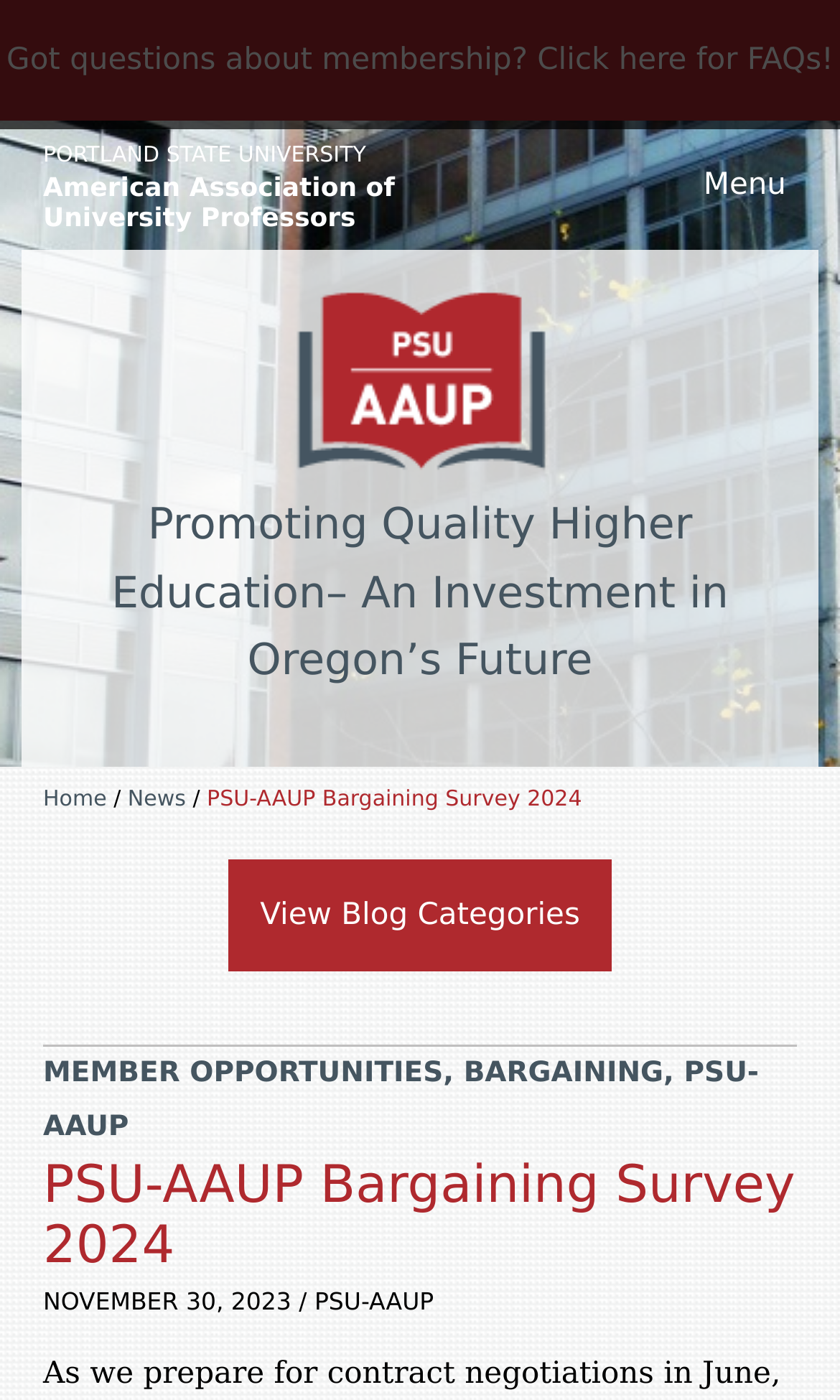What is the purpose of the website?
Based on the screenshot, provide a one-word or short-phrase response.

Bargaining Survey 2024